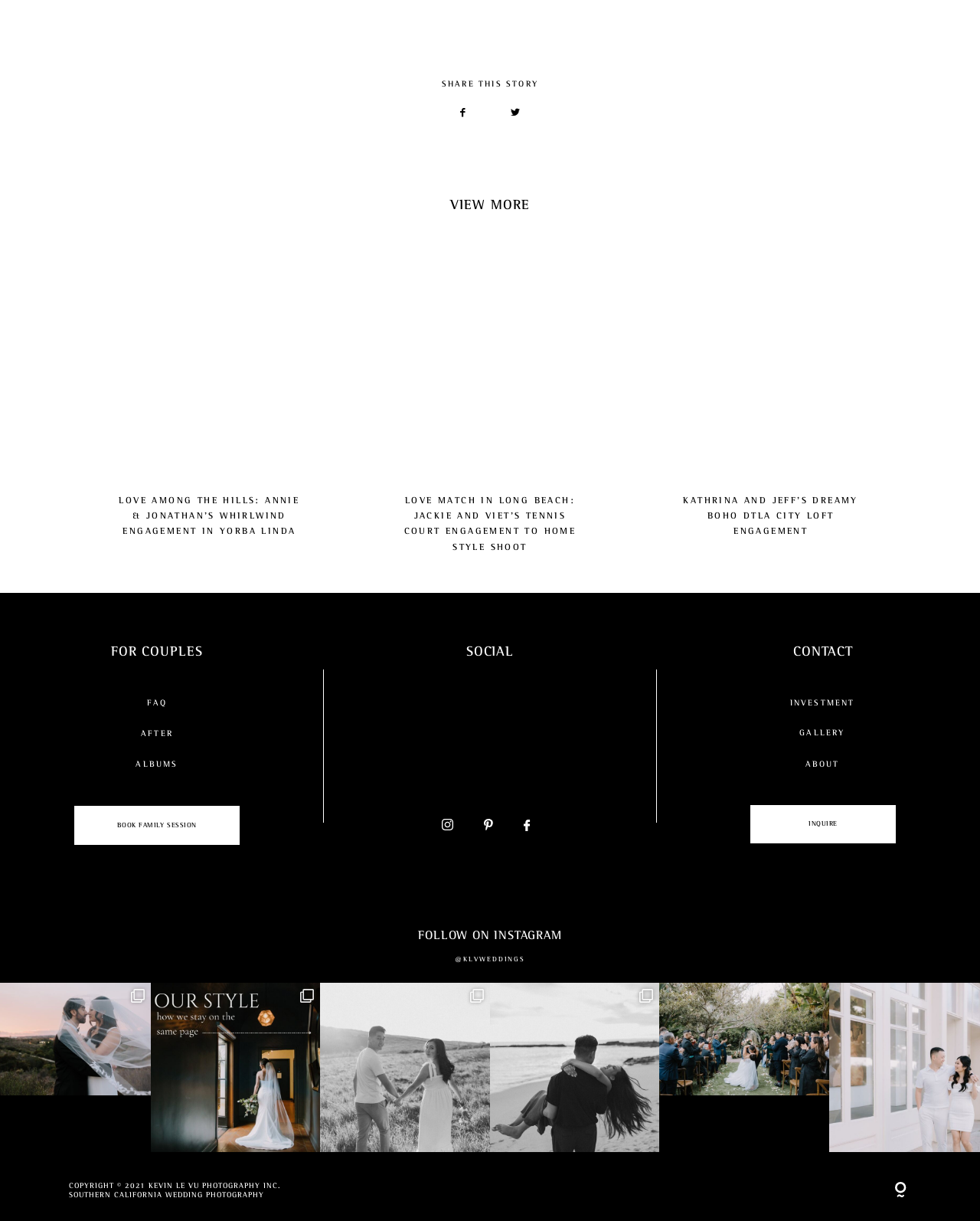Determine the bounding box coordinates of the section to be clicked to follow the instruction: "Inquire about wedding photography". The coordinates should be given as four float numbers between 0 and 1, formatted as [left, top, right, bottom].

[0.766, 0.659, 0.914, 0.691]